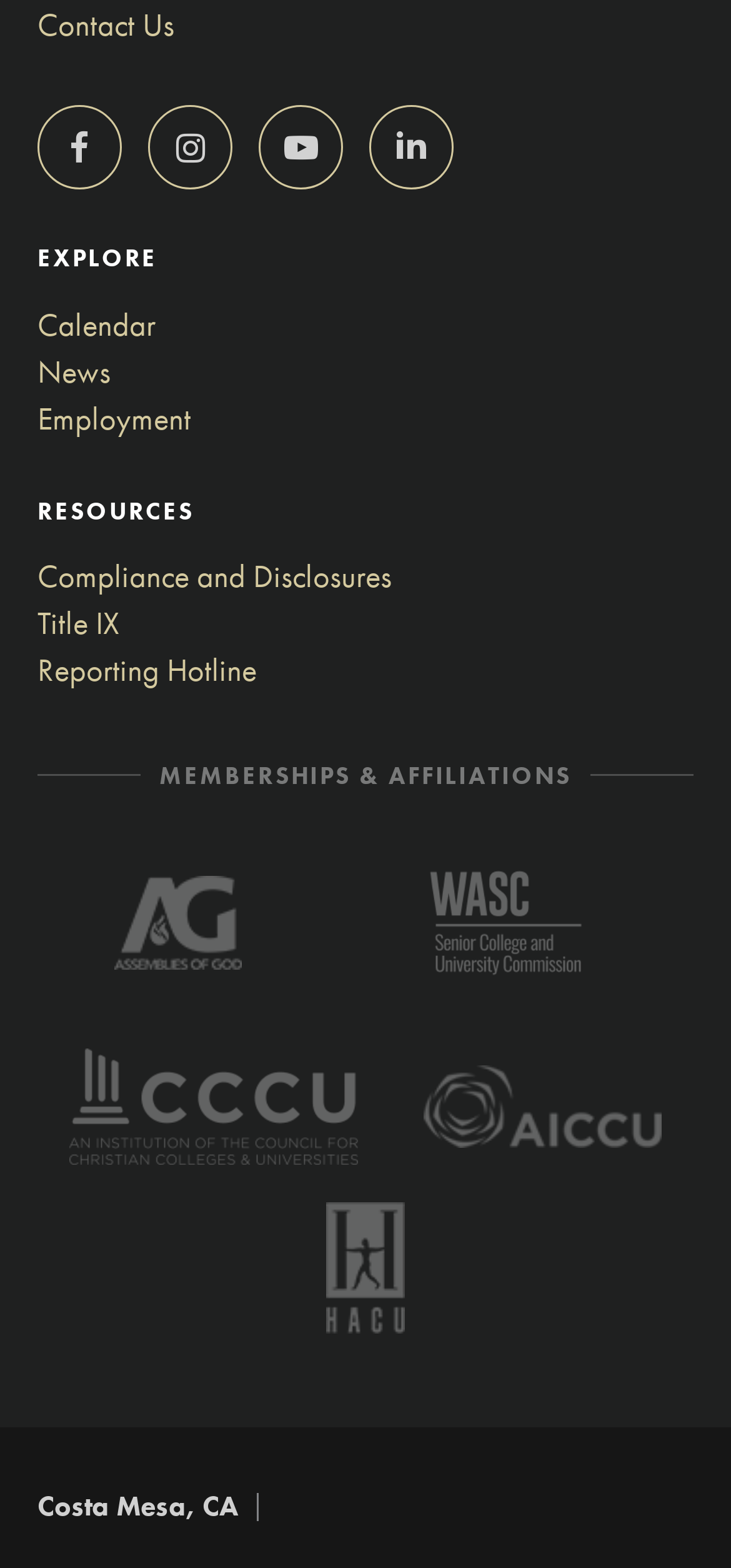Specify the bounding box coordinates of the area that needs to be clicked to achieve the following instruction: "Click Data Converter".

None